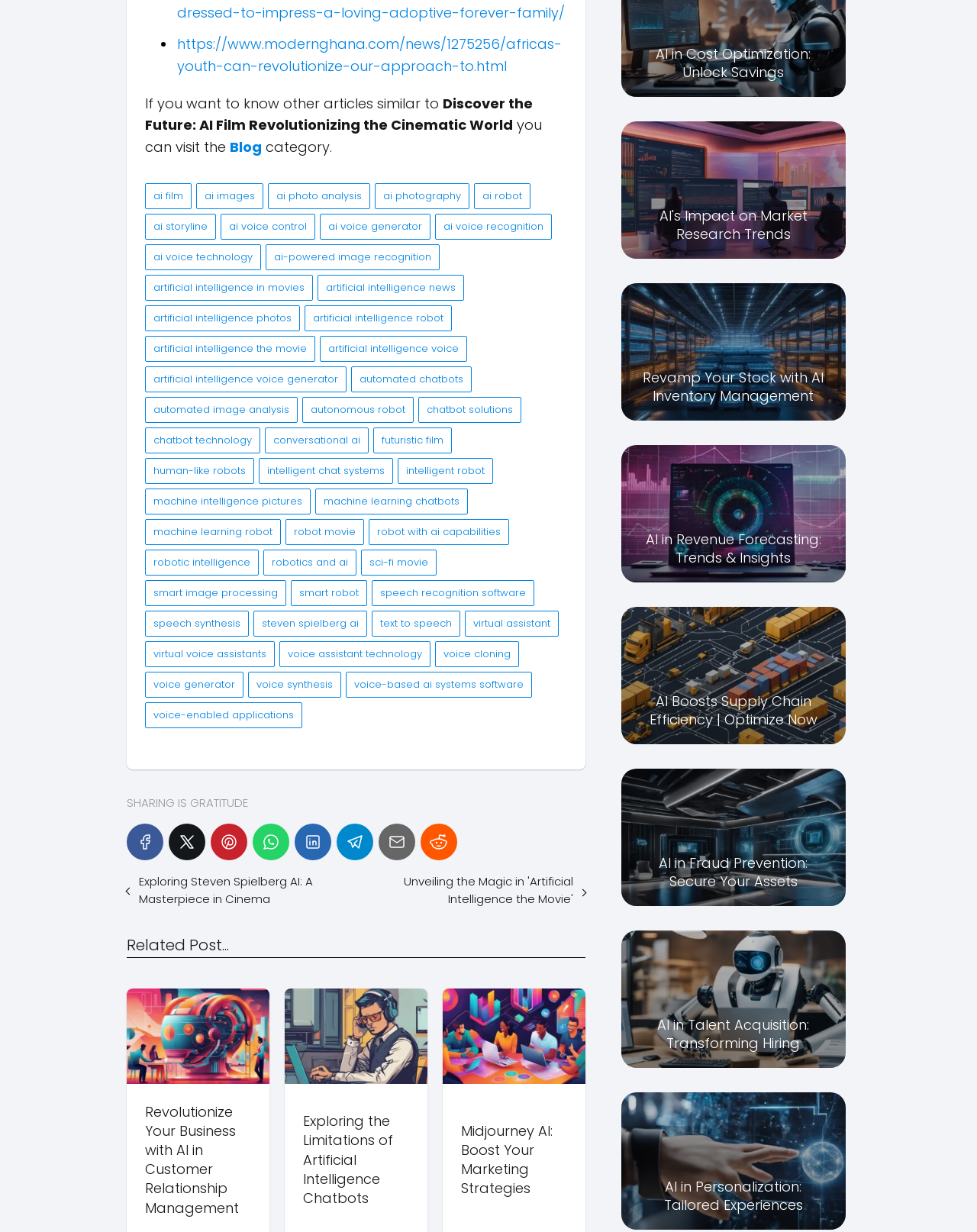Show the bounding box coordinates of the region that should be clicked to follow the instruction: "View the related post about 'ai in customer relationship management'."

[0.13, 0.802, 0.276, 0.88]